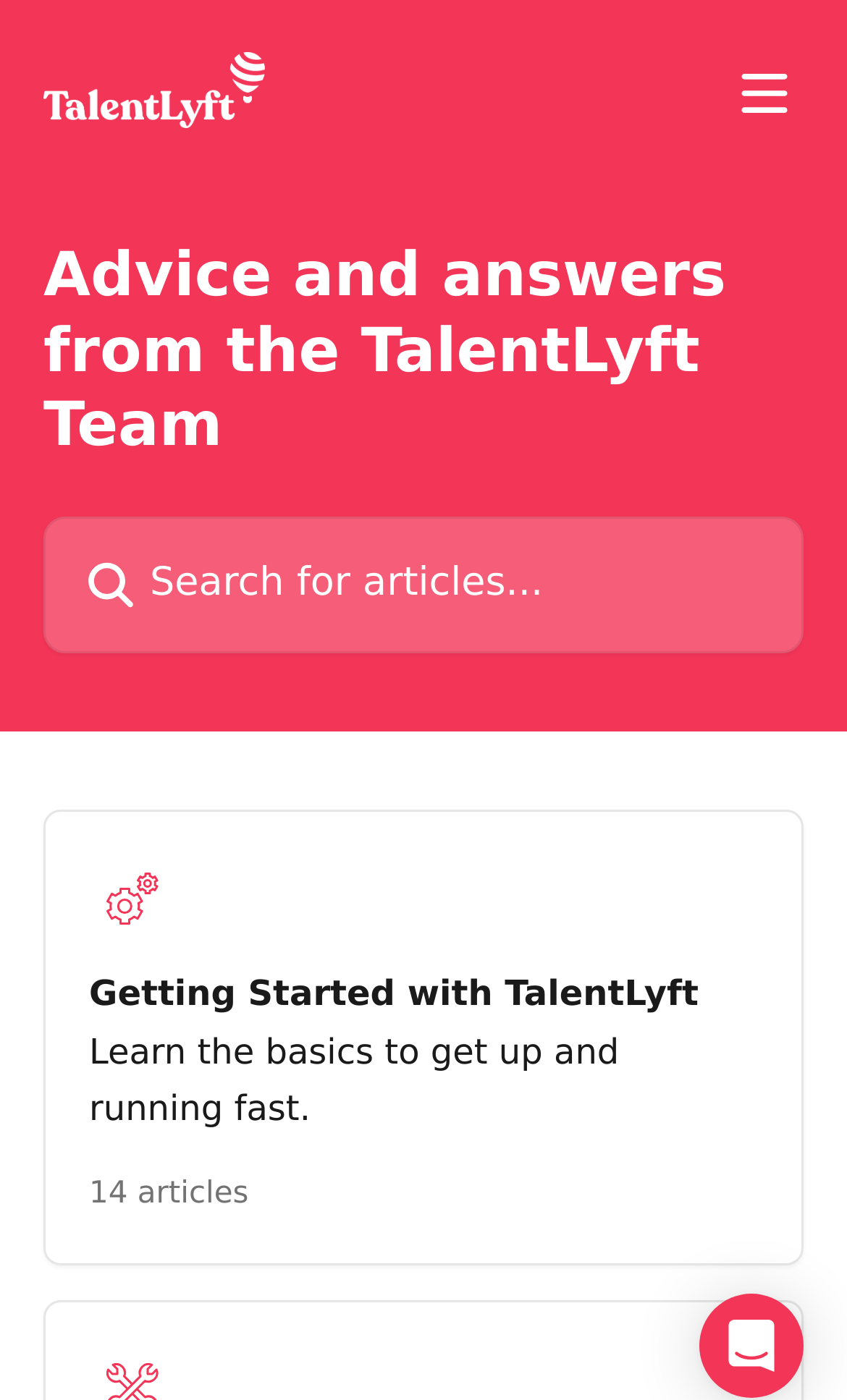Summarize the webpage comprehensively, mentioning all visible components.

The webpage is the TalentLyft Help Center, which appears to be a knowledge base or support portal. At the top, there is a header section that spans the entire width of the page. Within this section, there is a logo image on the left, which is also a link to the TalentLyft Help Center. Next to the logo, there is a heading that reads "Advice and answers from the TalentLyft Team". On the right side of the header, there is a button to open a menu, accompanied by a small icon.

Below the header, there is a search bar that allows users to search for articles. The search bar is accompanied by a small magnifying glass icon. 

The main content of the page is divided into sections, with the first section being "Getting Started with TalentLyft". This section has a heading and a brief description that reads "Learn the basics to get up and running fast. 14 articles". 

At the bottom right corner of the page, there is a button to open the Intercom Messenger, accompanied by a small icon.